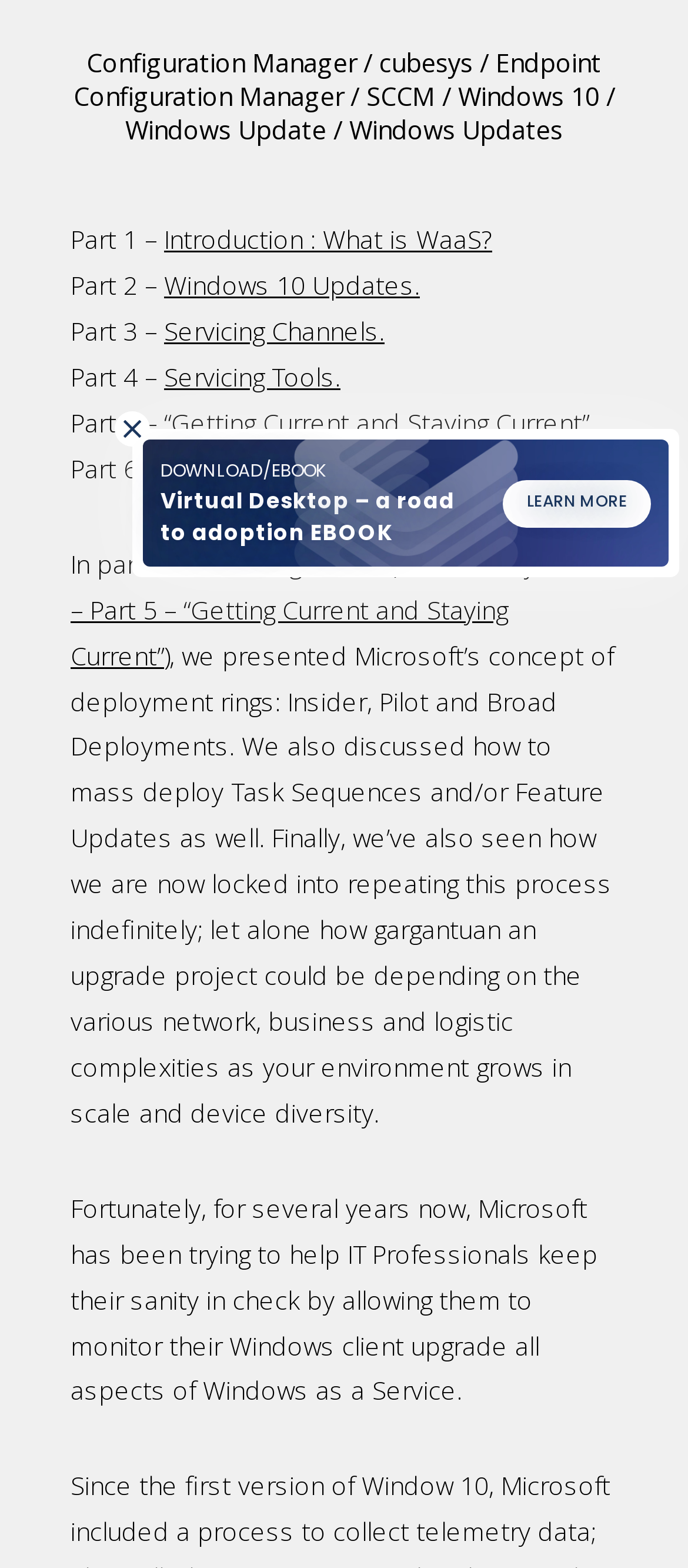For the given element description Contact, determine the bounding box coordinates of the UI element. The coordinates should follow the format (top-left x, top-left y, bottom-right x, bottom-right y) and be within the range of 0 to 1.

[0.103, 0.068, 0.897, 0.096]